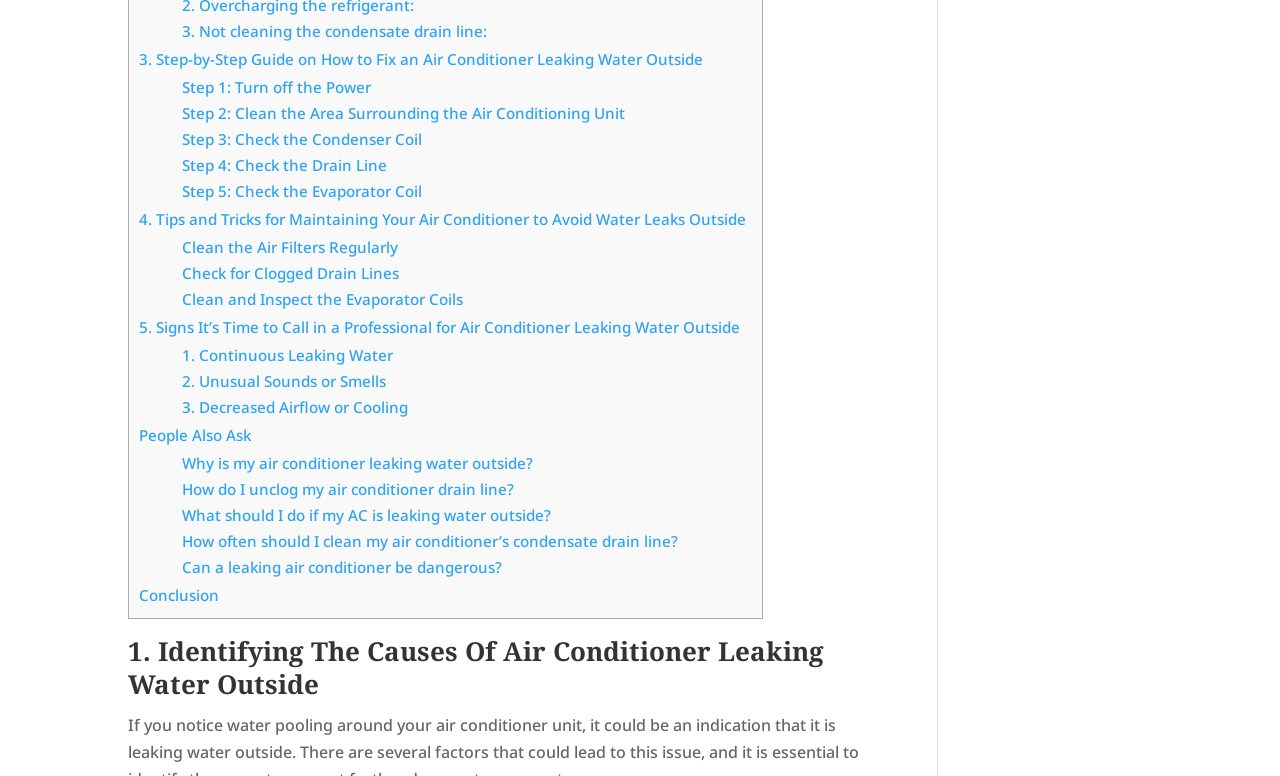Determine the bounding box coordinates of the UI element described by: "People Also Ask".

[0.109, 0.548, 0.196, 0.574]